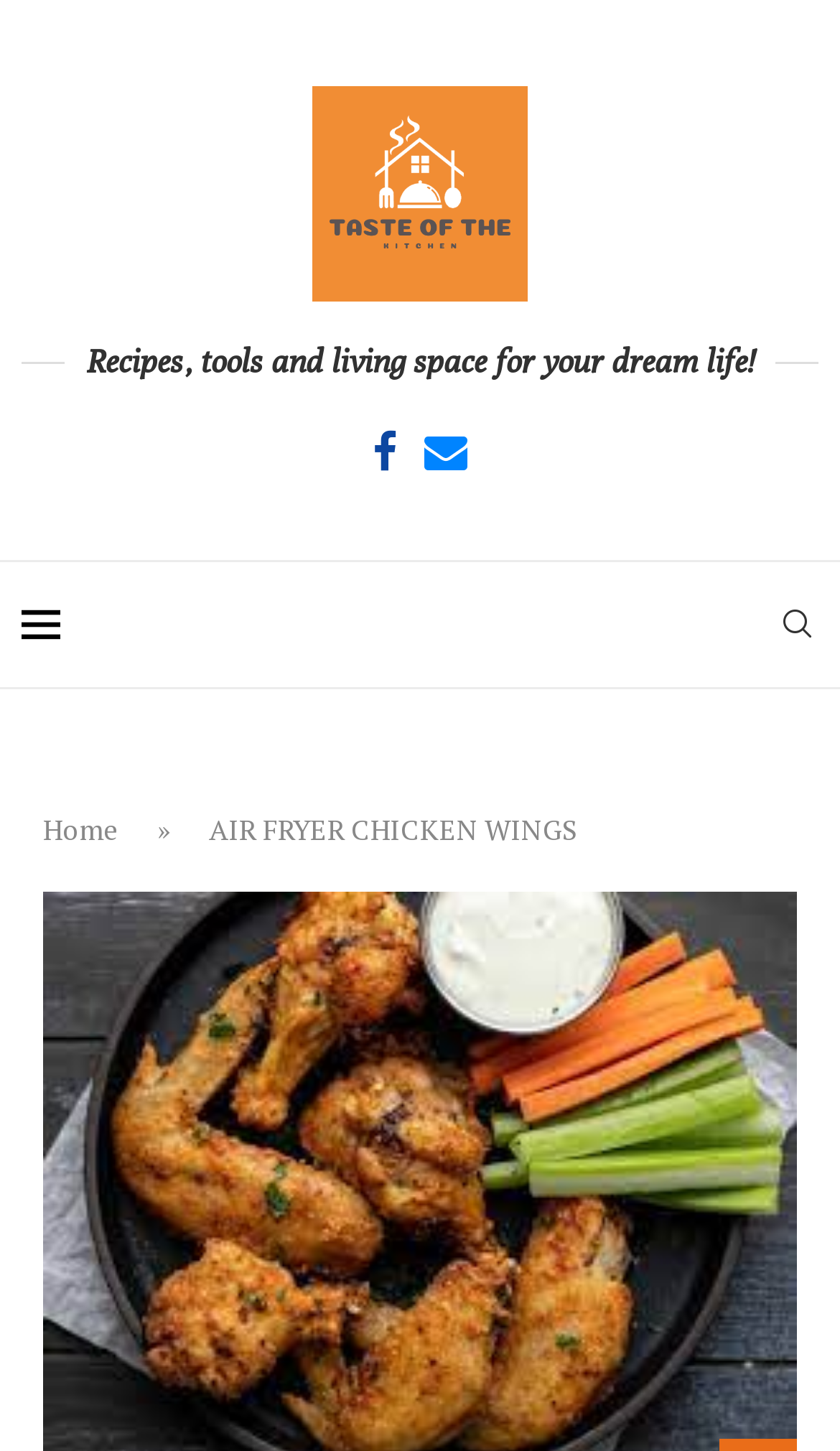Determine the bounding box for the UI element that matches this description: "alt="Taste of The Kitchen"".

[0.372, 0.059, 0.628, 0.208]